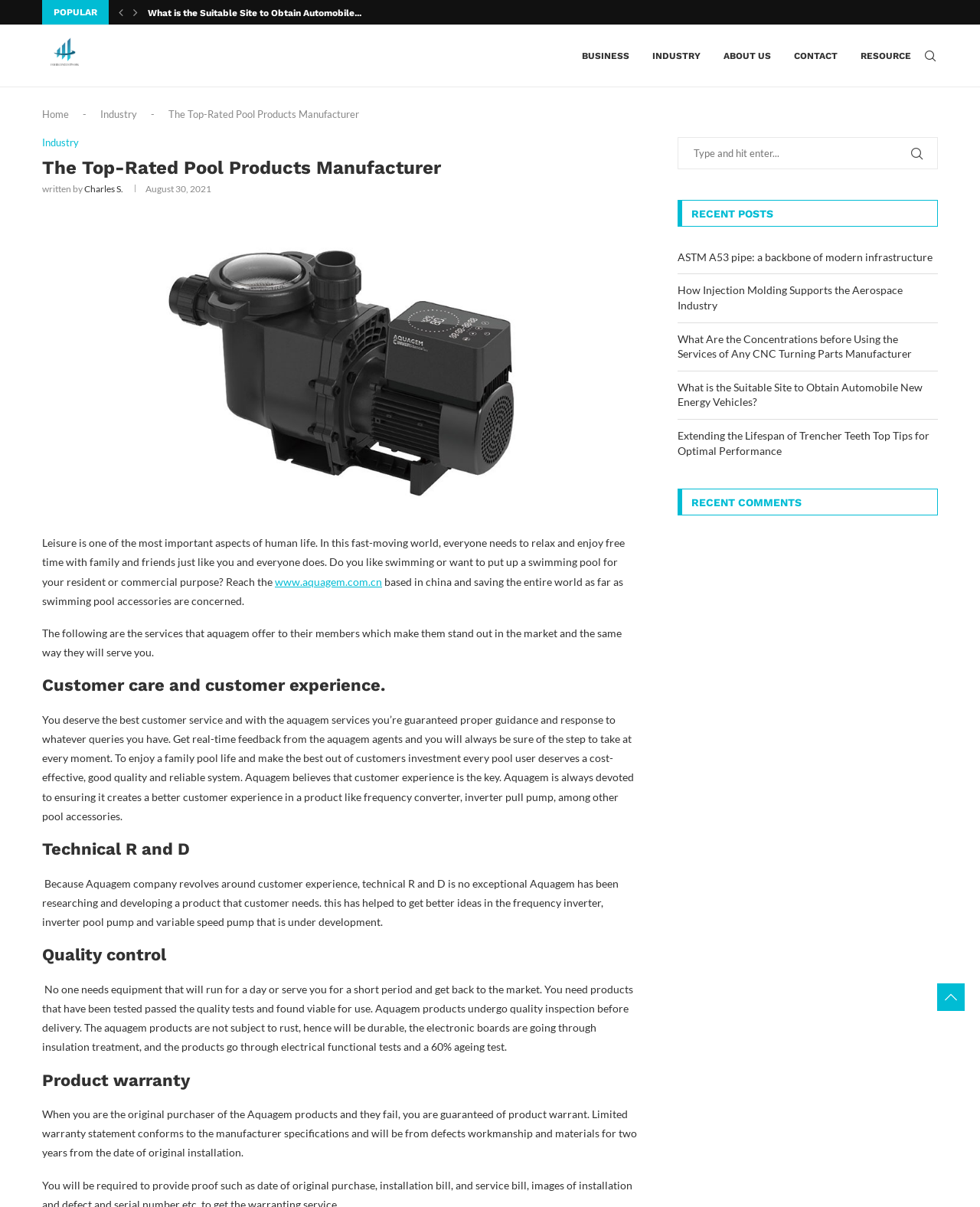Describe all significant elements and features of the webpage.

This webpage is about a top-rated pool products manufacturer, specifically highlighting the company's services and features. At the top, there is a navigation bar with links to "Home", "Industry", and other sections. Below this, there is a heading that reads "The Top-Rated Pool Products Manufacturer" followed by a brief description of the importance of leisure time and the need for relaxation.

On the left side, there is a table of contents with links to different sections, including "BUSINESS", "INDUSTRY", "ABOUT US", "CONTACT", and "RESOURCE". There is also a search bar at the top right corner.

The main content of the page is divided into sections, each with a heading and descriptive text. The sections include "Customer care and customer experience", "Technical R and D", "Quality control", and "Product warranty". Each section provides detailed information about the company's services and features, such as customer support, research and development, quality inspection, and product warranty.

On the right side, there are two columns of links to recent posts and recent comments. The recent posts include articles about various topics, such as ASTM A53 pipes, injection molding, and CNC turning parts manufacturing. The recent comments section appears to be empty.

There are also several icons and images scattered throughout the page, including a logo for the company and images related to the pool products industry. Overall, the webpage provides a comprehensive overview of the company's services and features, with a focus on customer experience and product quality.